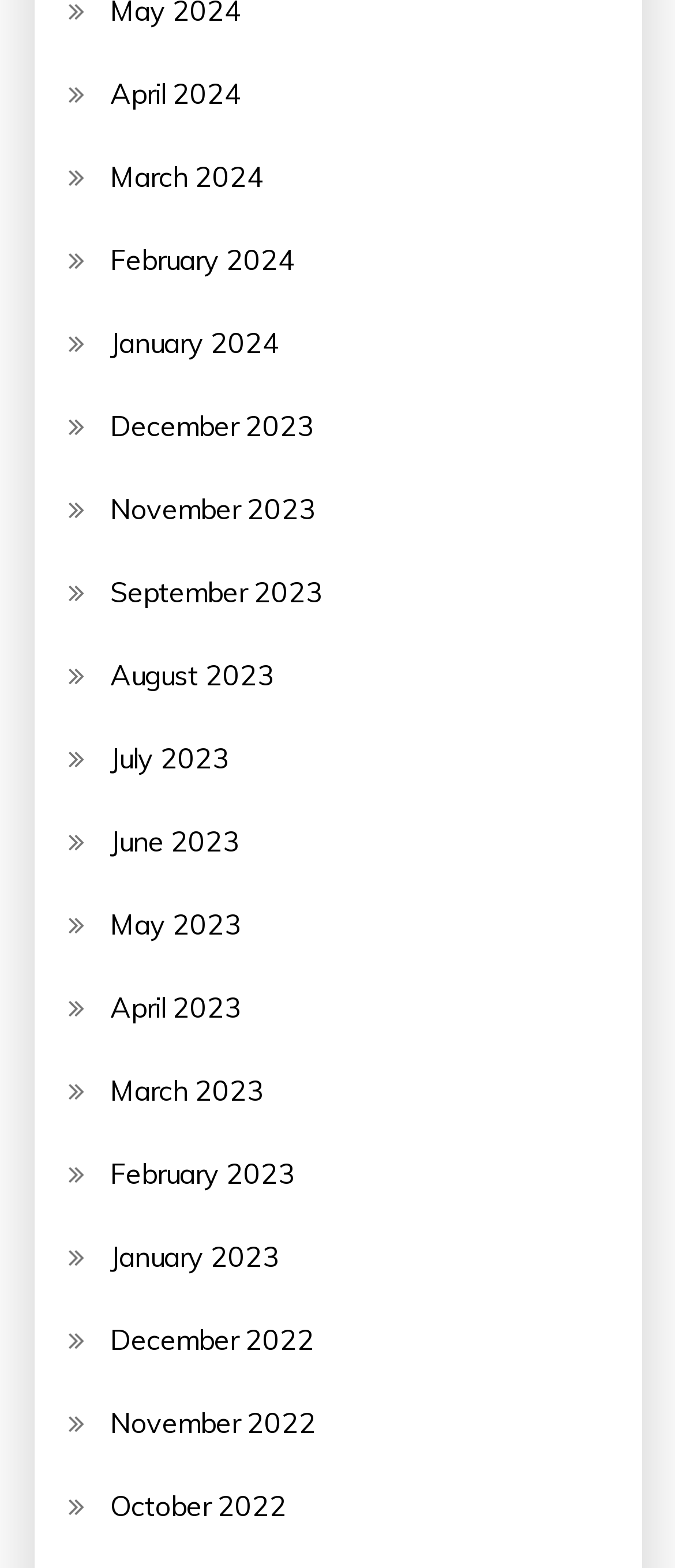What is the position of the 'June 2023' link?
Using the details shown in the screenshot, provide a comprehensive answer to the question.

By comparing the y1 and y2 coordinates of the links, I found that the 'June 2023' link is located in the middle of the list, with its y1 coordinate being 0.521 and y2 coordinate being 0.552.